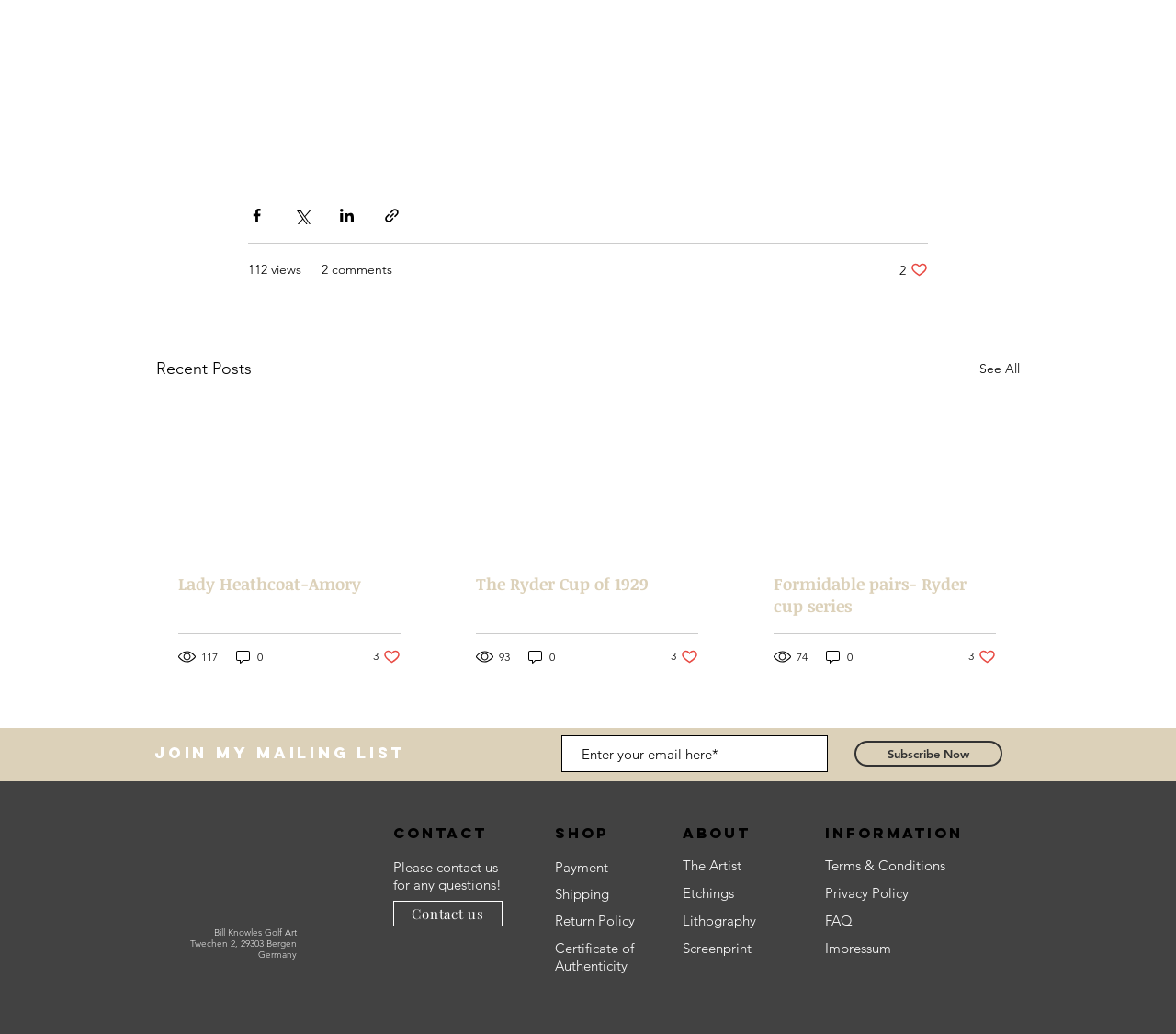Please reply to the following question using a single word or phrase: 
What is the purpose of the button 'Subscribe Now'?

To subscribe to the mailing list